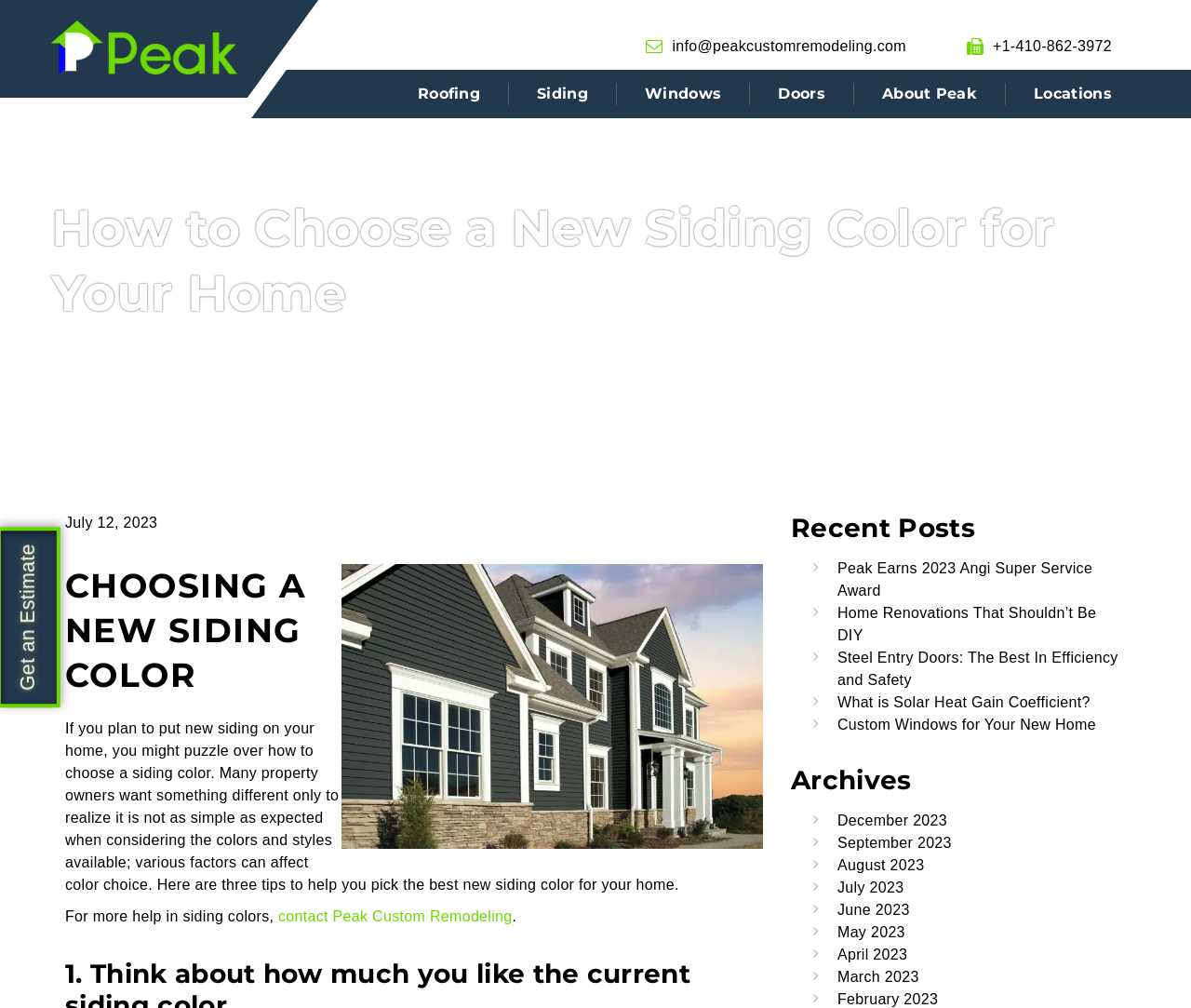Locate the bounding box coordinates of the element you need to click to accomplish the task described by this instruction: "Contact Peak Custom Remodeling".

[0.234, 0.901, 0.43, 0.917]